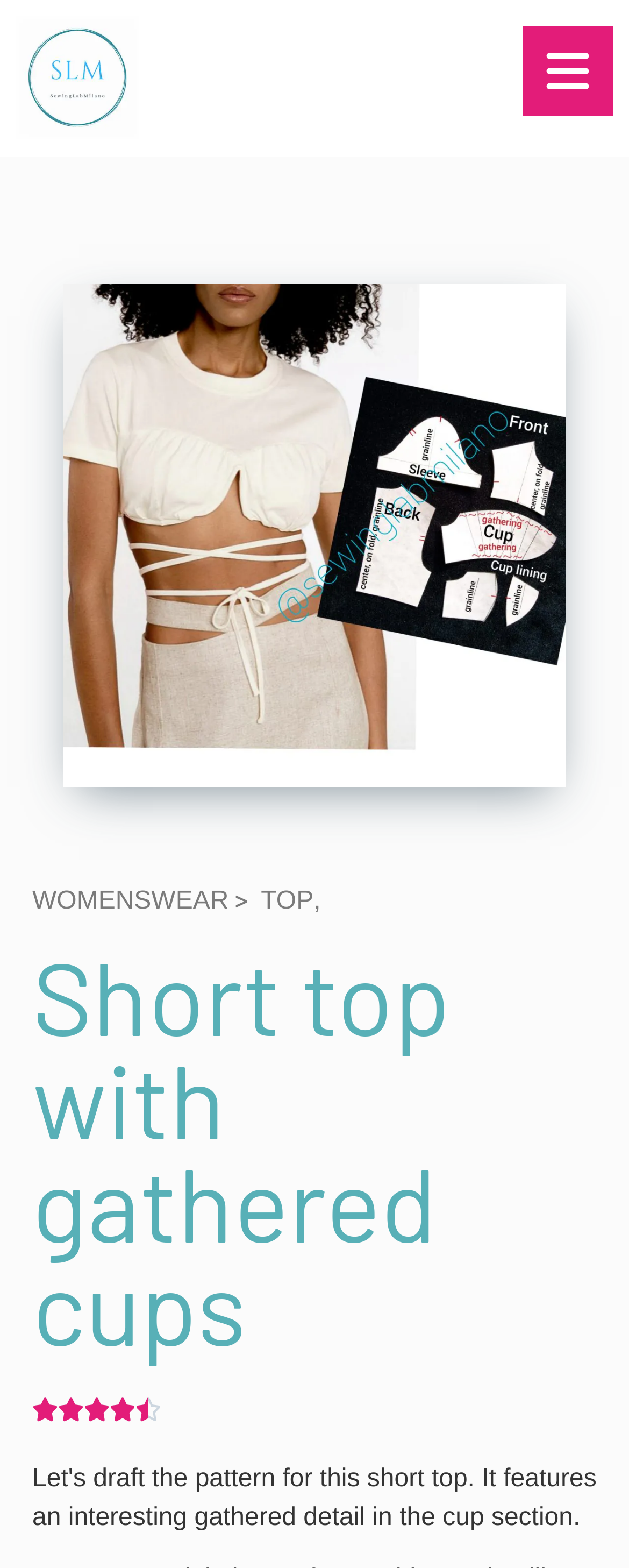Based on the image, provide a detailed response to the question:
What is the product type being described?

I read the product title 'Short top with gathered cups' and determined that the product type being described is a short top.